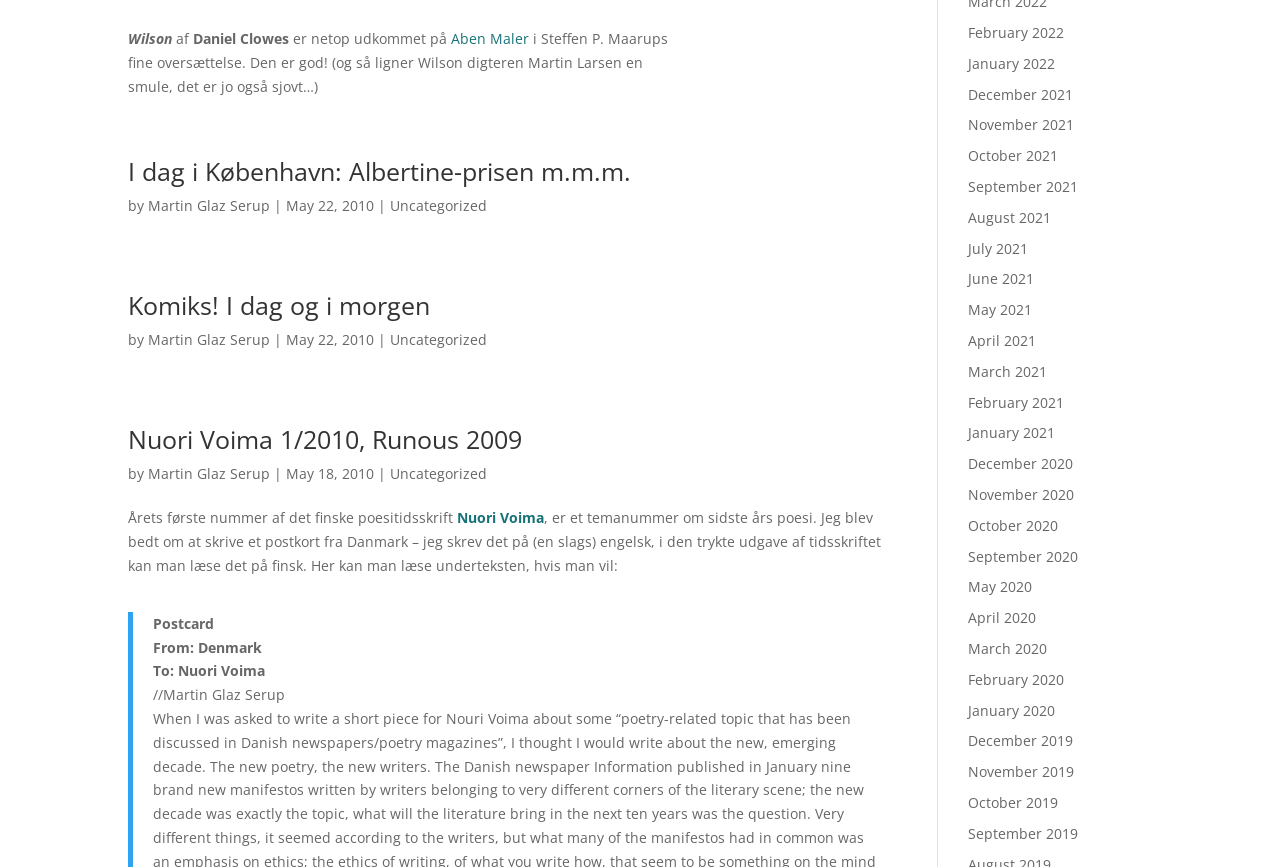What is the name of the Finnish poetry magazine mentioned in the third article?
Based on the screenshot, provide your answer in one word or phrase.

Nuori Voima